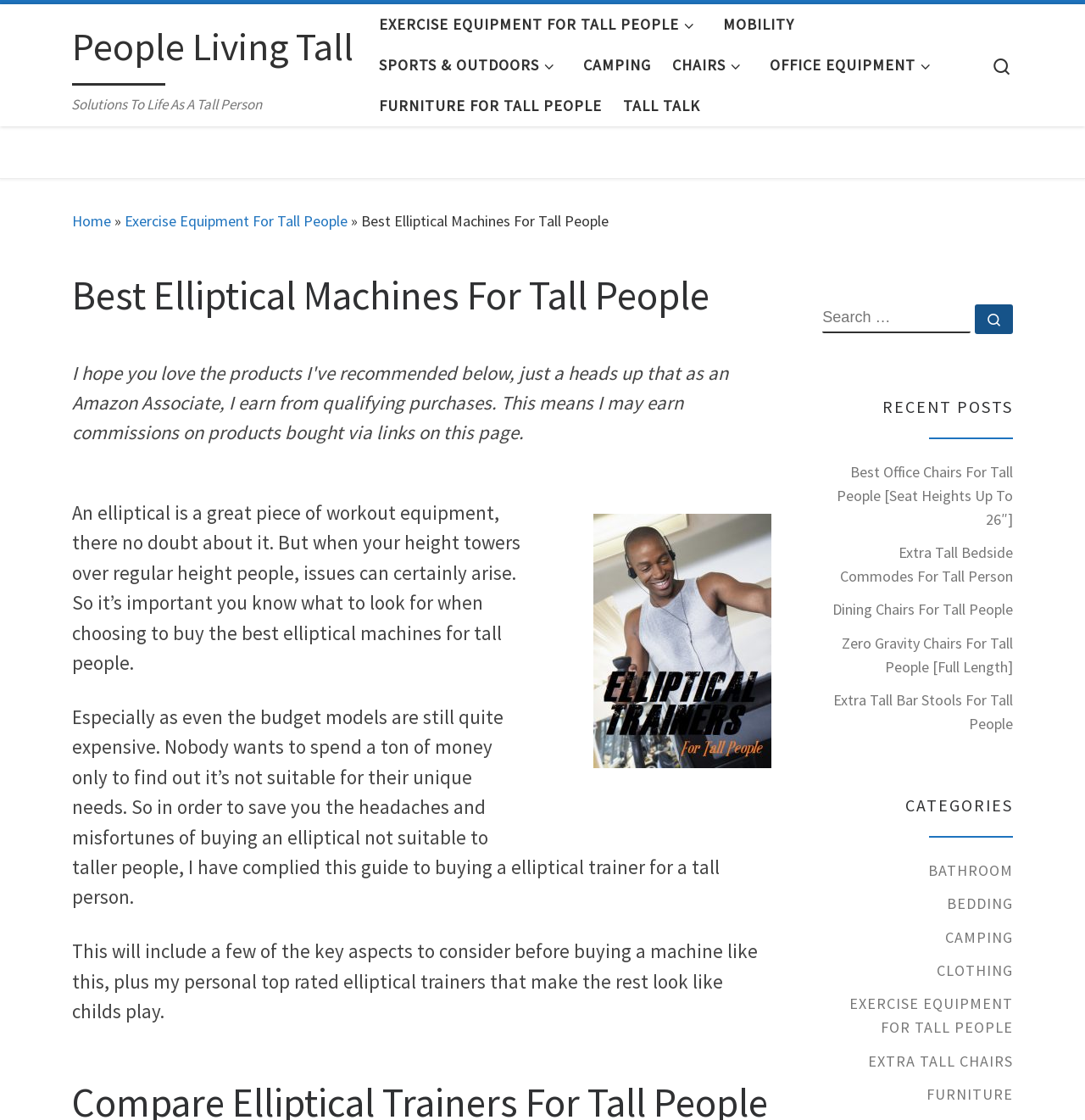Please identify the bounding box coordinates of the element's region that should be clicked to execute the following instruction: "Click on the 'EXERCISE EQUIPMENT FOR TALL PEOPLE' link". The bounding box coordinates must be four float numbers between 0 and 1, i.e., [left, top, right, bottom].

[0.344, 0.004, 0.652, 0.04]